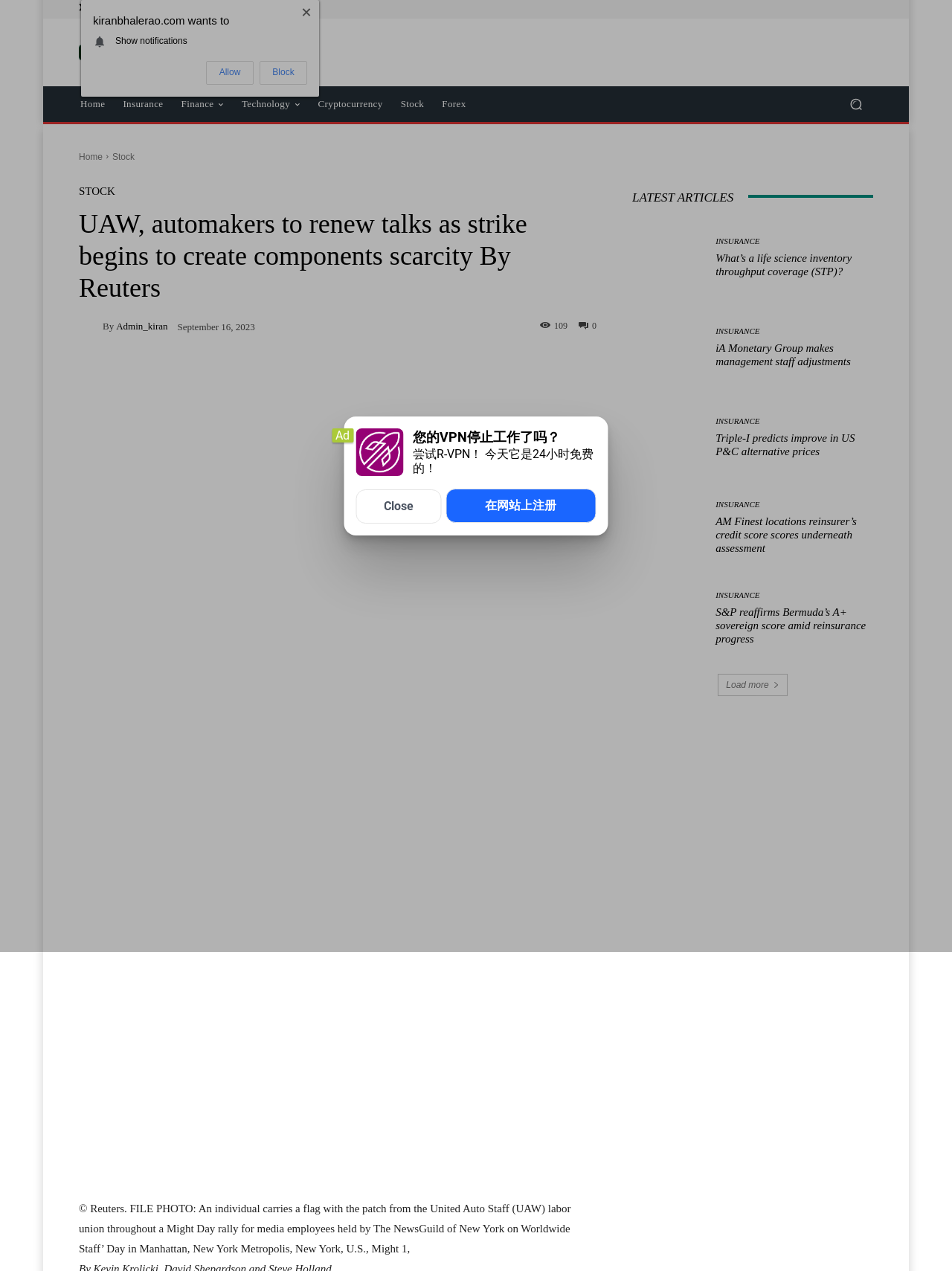Analyze the image and provide a detailed answer to the question: What is the category of the article 'What’s a life science inventory throughput policy (STP)?'

I found the category of the article by looking at the link element next to the article title, which says 'INSURANCE'.